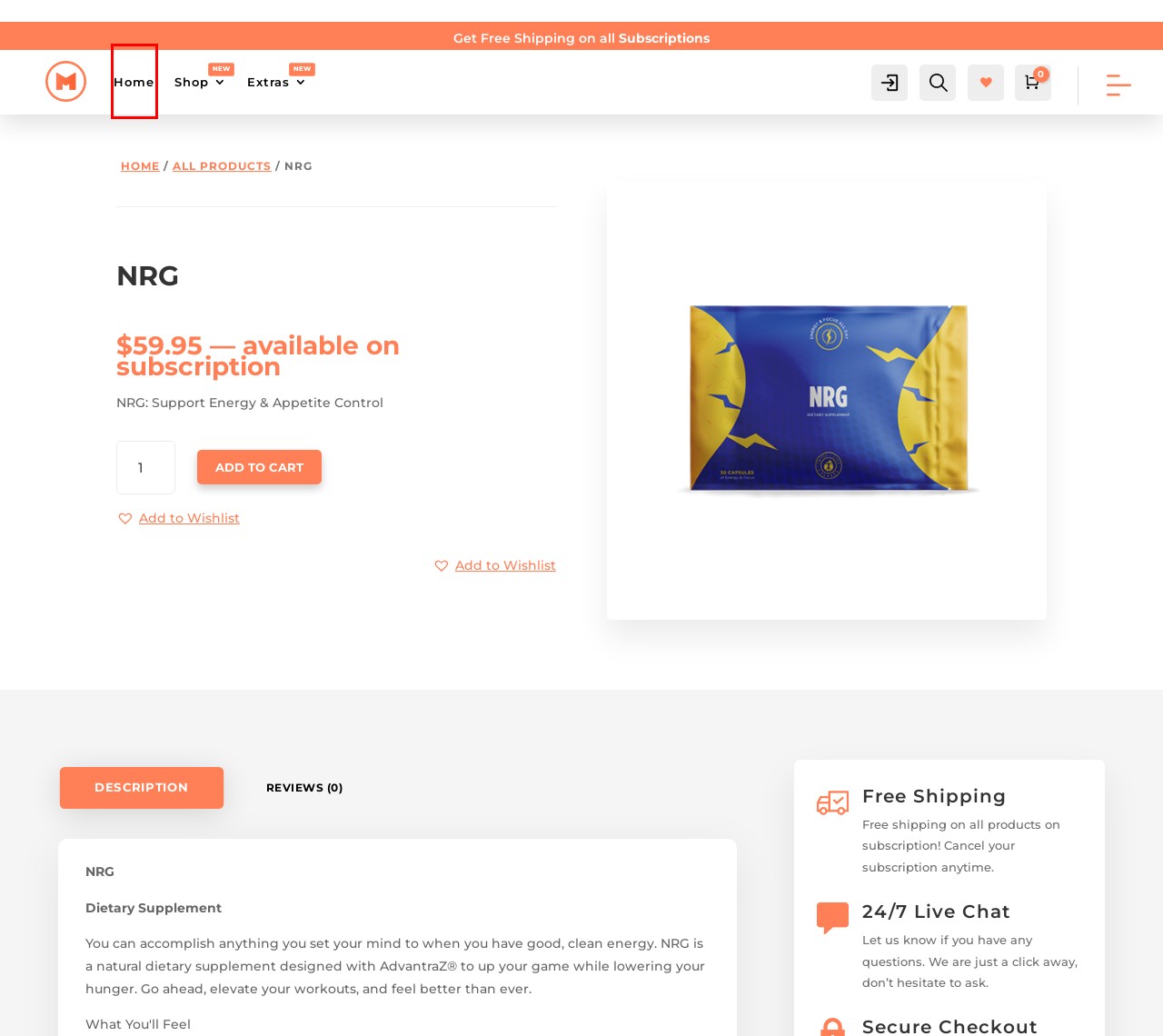You’re provided with a screenshot of a webpage that has a red bounding box around an element. Choose the best matching webpage description for the new page after clicking the element in the red box. The options are:
A. Iaso Tea, NutraBurst, TLC Tea - FREE SHIPPING | Total Life Changes
B. Wishlist - My Wellness Products | Wellness Supplements
C. Iaso Tea Original - 5 Pack - My Wellness Products | Wellness Supplements
D. Instant Iaso Tea - 25 Sachets - My Wellness Products | Wellness Supplements
E. Instant Iaso Tea - 50 Sachets - My Wellness Products | Wellness Supplements
F. Wellness Products Shop - My Wellness Products | Wellness Supplements
G. My Wellness Products Home - My Wellness Products | Wellness Supplements
H. Moringa Drink | Best Moringa Supplement Drink

G